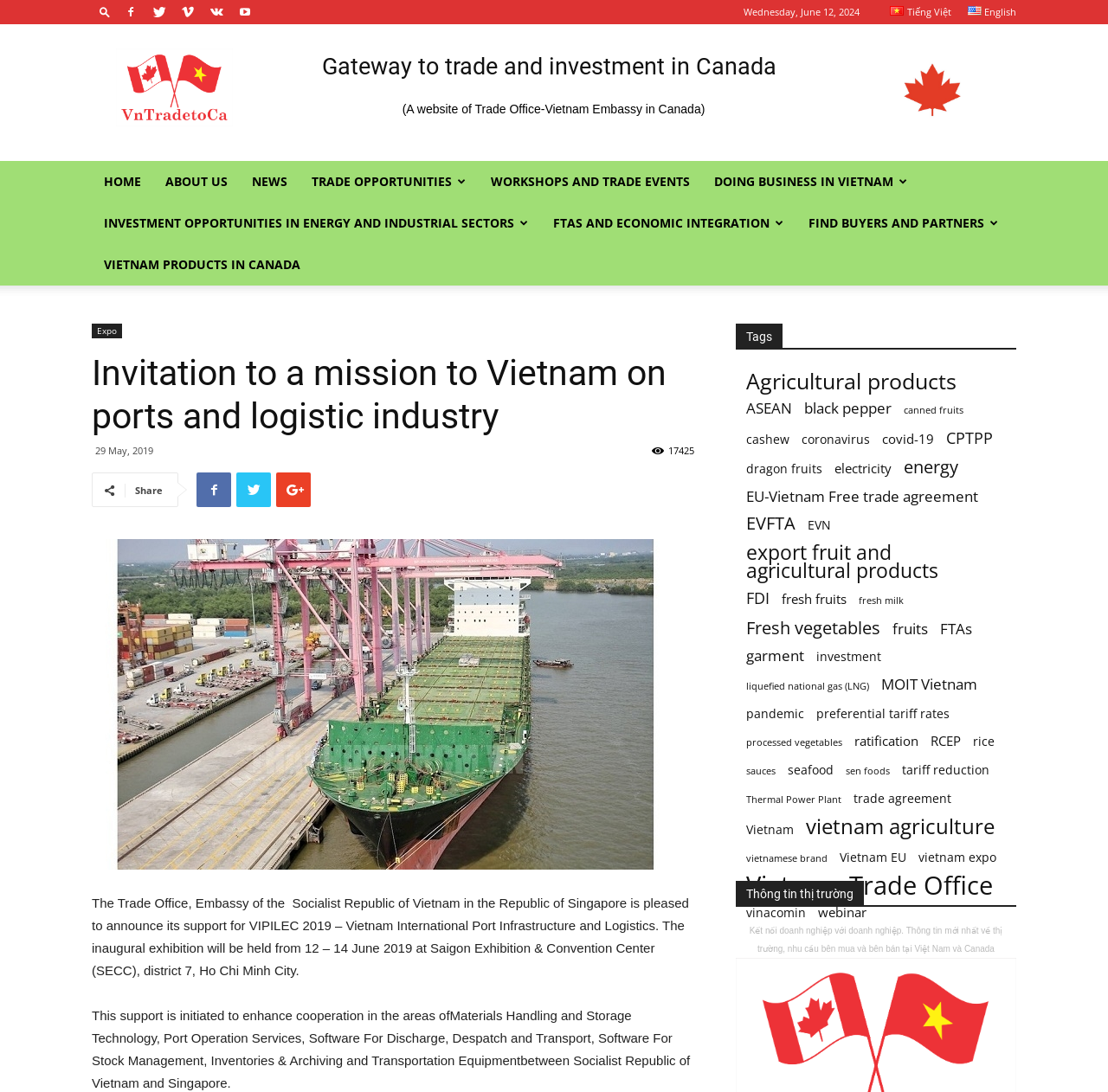Please identify the bounding box coordinates of the element that needs to be clicked to perform the following instruction: "Click the 'HOME' link".

[0.083, 0.147, 0.138, 0.185]